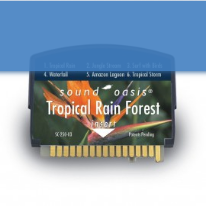How many sound options are available on the card?
Give a detailed and exhaustive answer to the question.

The caption lists six sound options available on the card, which are 'Waterfall', 'Tropical Rain', 'Jungle Streams', 'Surf with Birds', 'Amazon Lagoon', and 'Tropical Storm'.